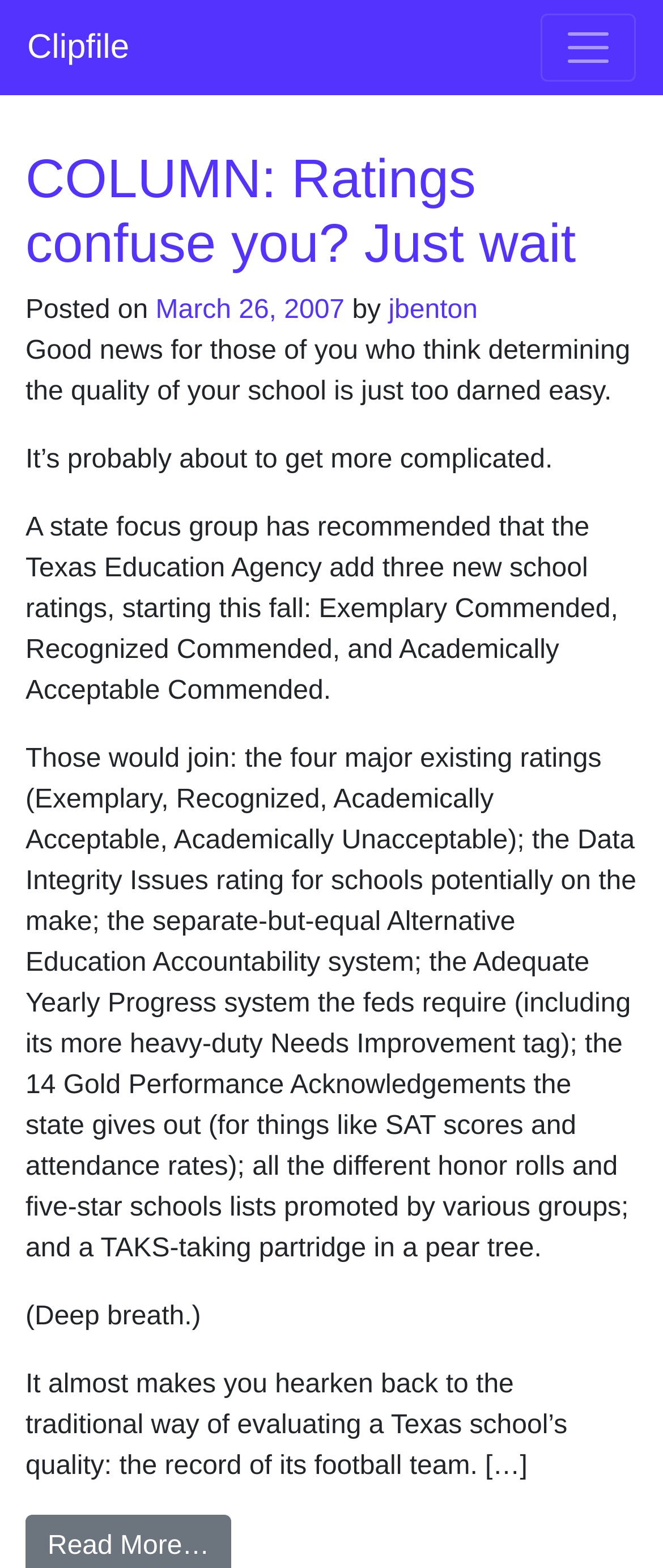What is the date of the article?
Give a comprehensive and detailed explanation for the question.

I determined the date of the article by looking at the link element with the text 'March 26, 2007' which is a child of the HeaderAsNonLandmark element and is preceded by the text 'Posted on'.